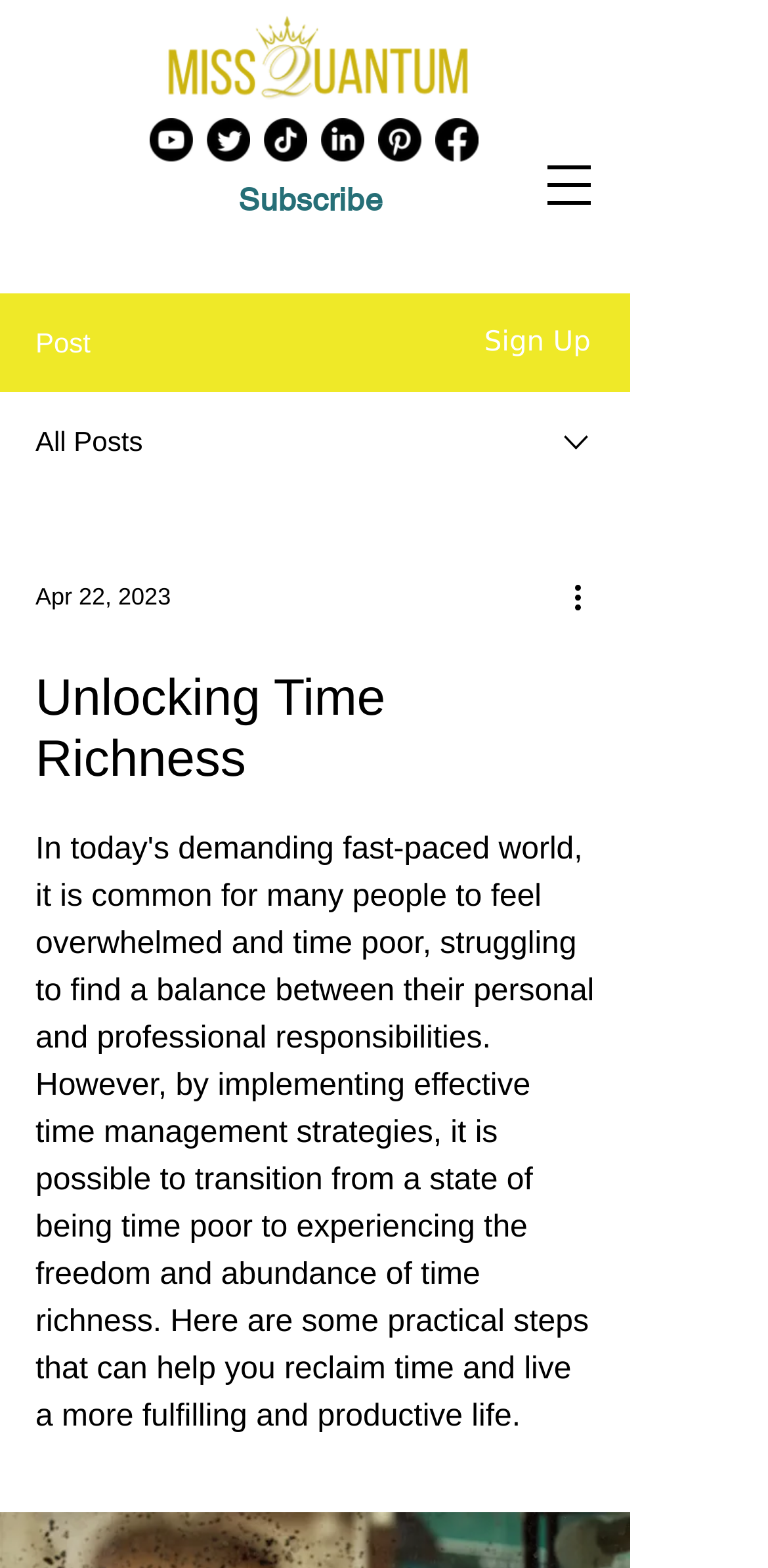Provide the bounding box coordinates in the format (top-left x, top-left y, bottom-right x, bottom-right y). All values are floating point numbers between 0 and 1. Determine the bounding box coordinate of the UI element described as: aria-label="Miss Quantum YouTube"

[0.195, 0.075, 0.251, 0.103]